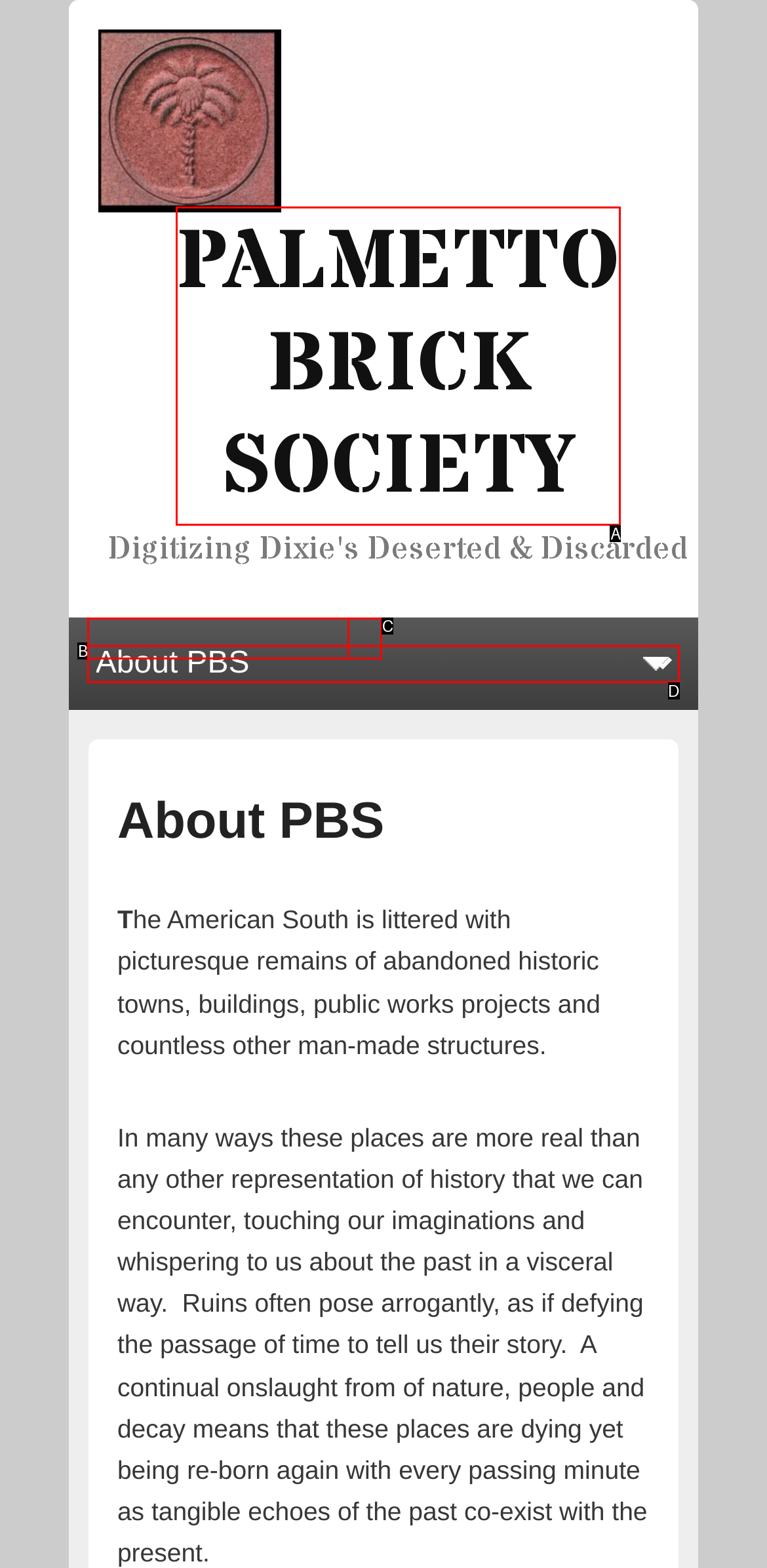Given the description: PALMETTO BRICK SOCIETY, identify the HTML element that fits best. Respond with the letter of the correct option from the choices.

A